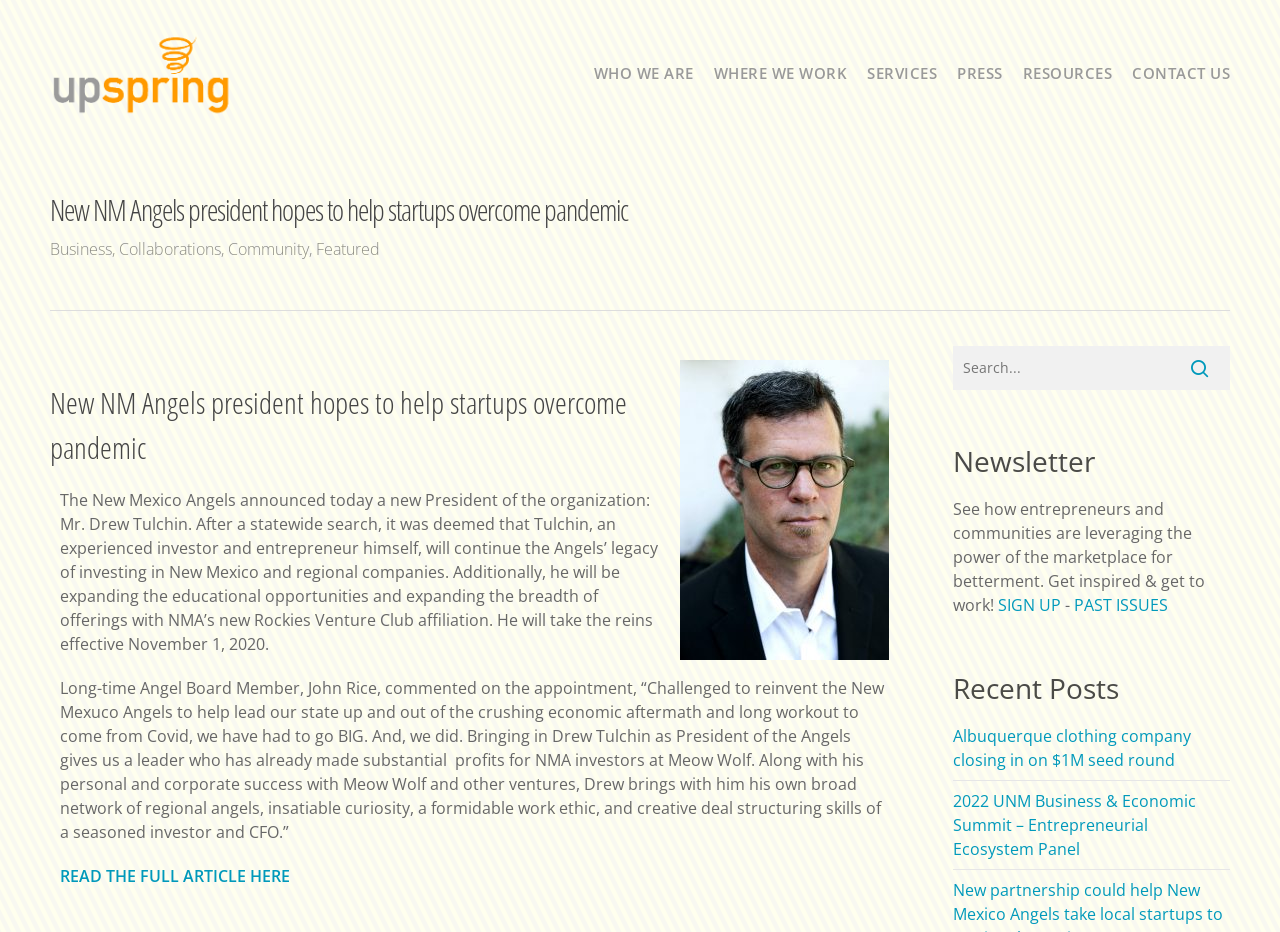Find the bounding box coordinates of the element to click in order to complete the given instruction: "Read the full article."

[0.047, 0.928, 0.227, 0.951]